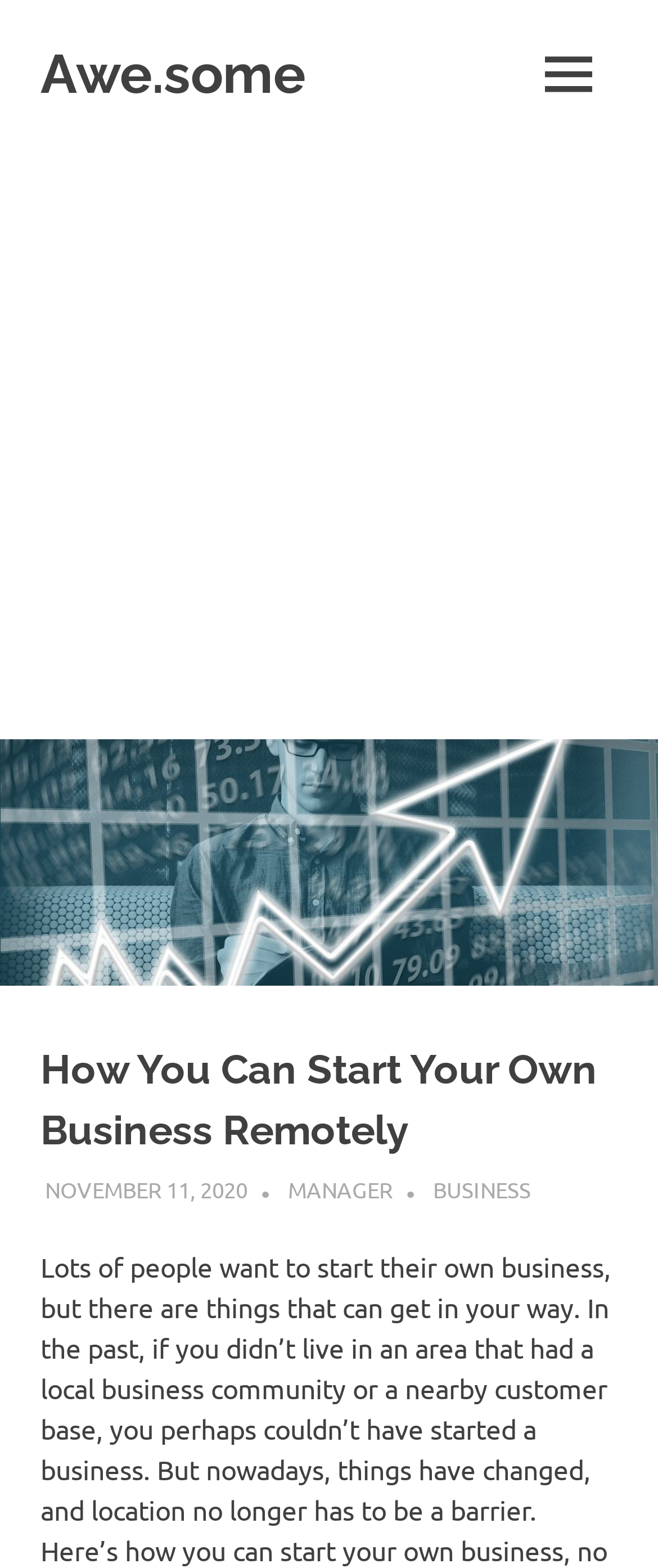Locate and generate the text content of the webpage's heading.

How You Can Start Your Own Business Remotely